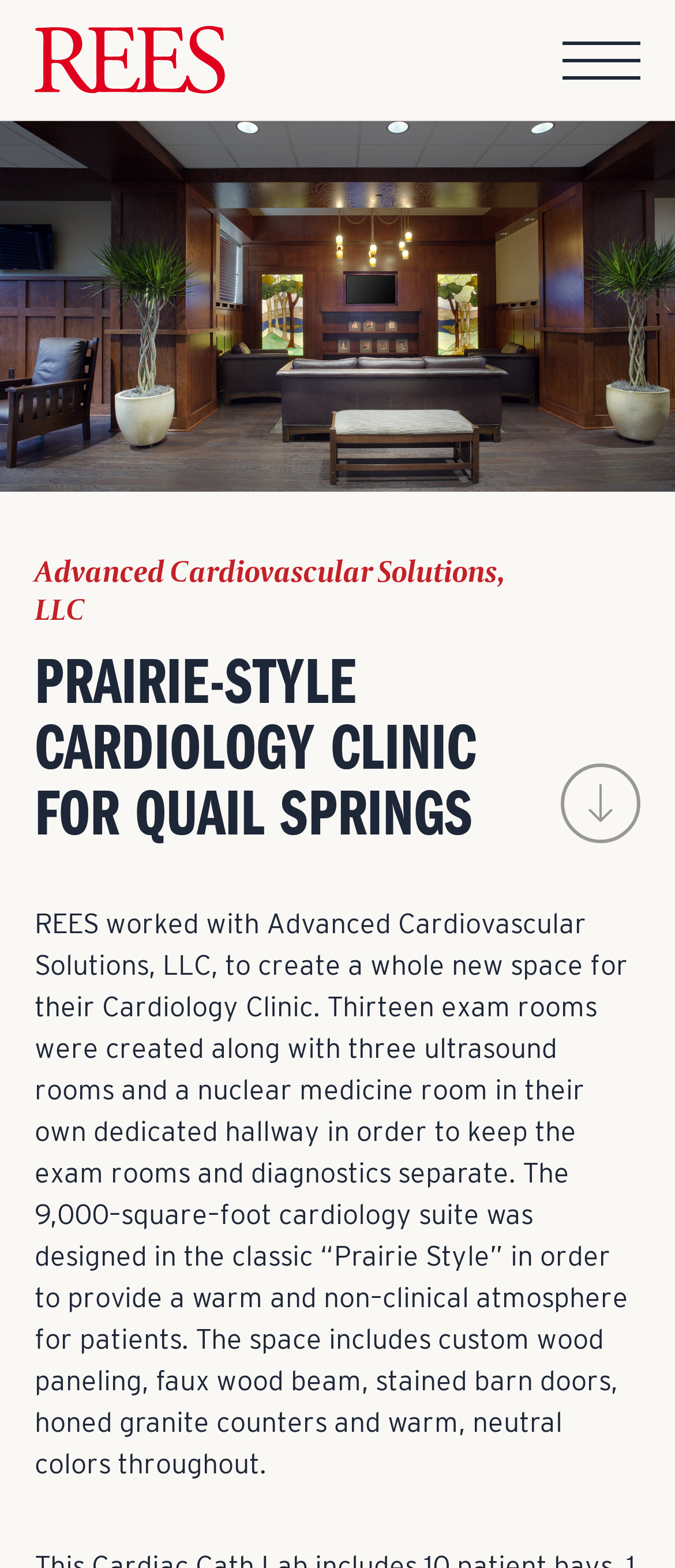Determine the primary headline of the webpage.

PRAIRIE-STYLE CARDIOLOGY CLINIC FOR QUAIL SPRINGS